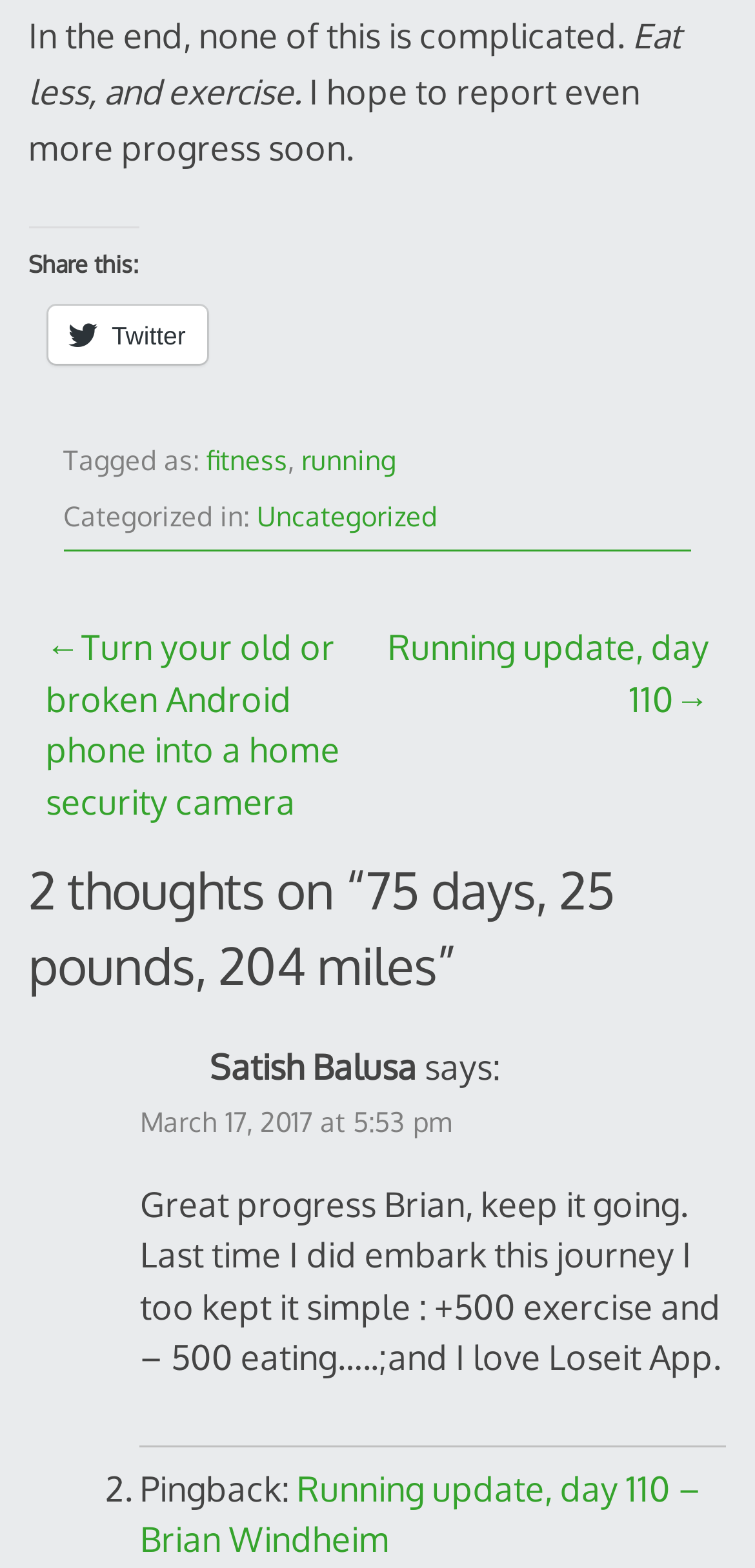Identify the bounding box coordinates of the section that should be clicked to achieve the task described: "Visit category 'fitness'".

[0.273, 0.283, 0.381, 0.304]